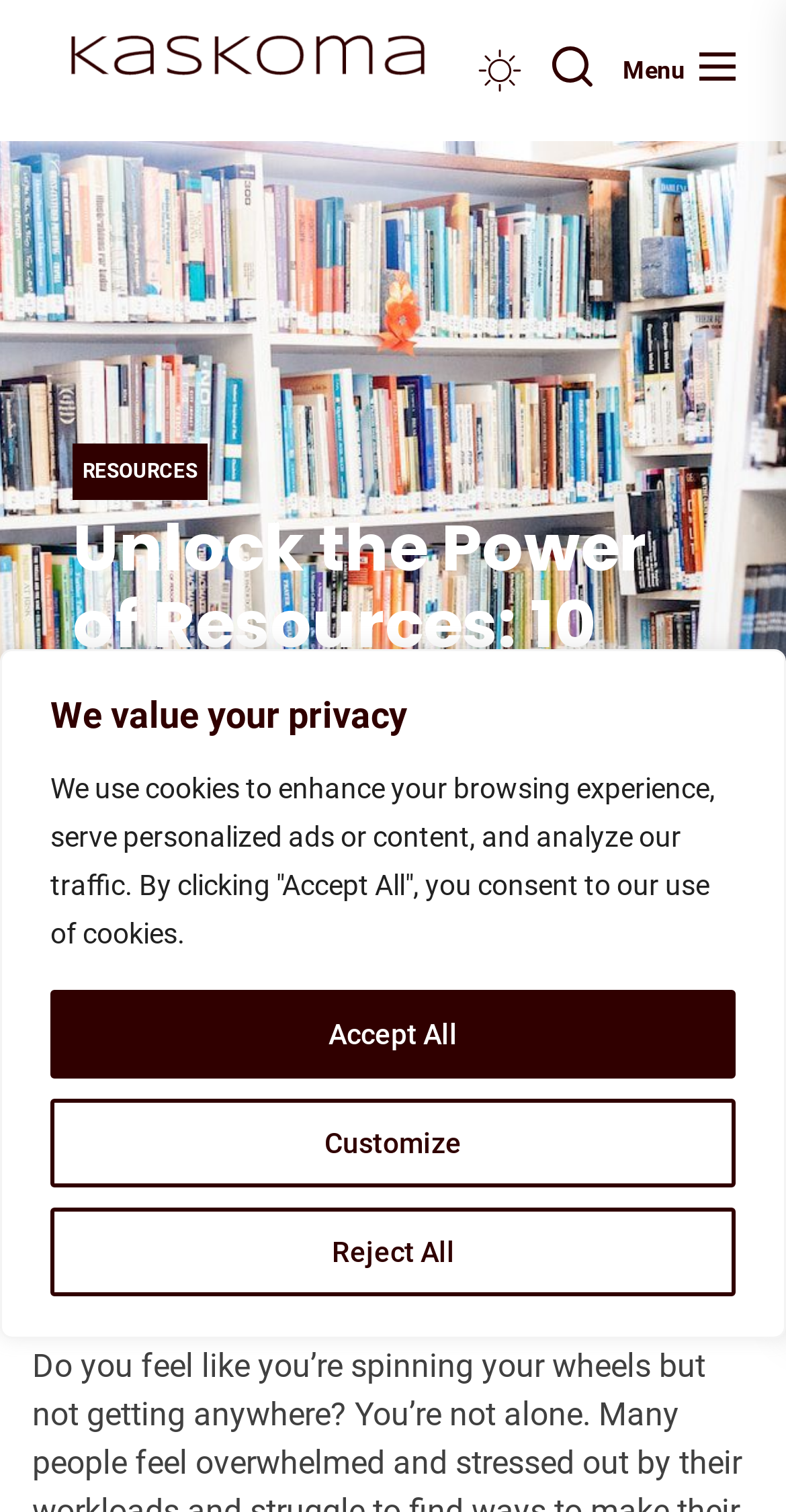Locate the coordinates of the bounding box for the clickable region that fulfills this instruction: "view December 19, 2022 post".

[0.4, 0.559, 0.667, 0.578]